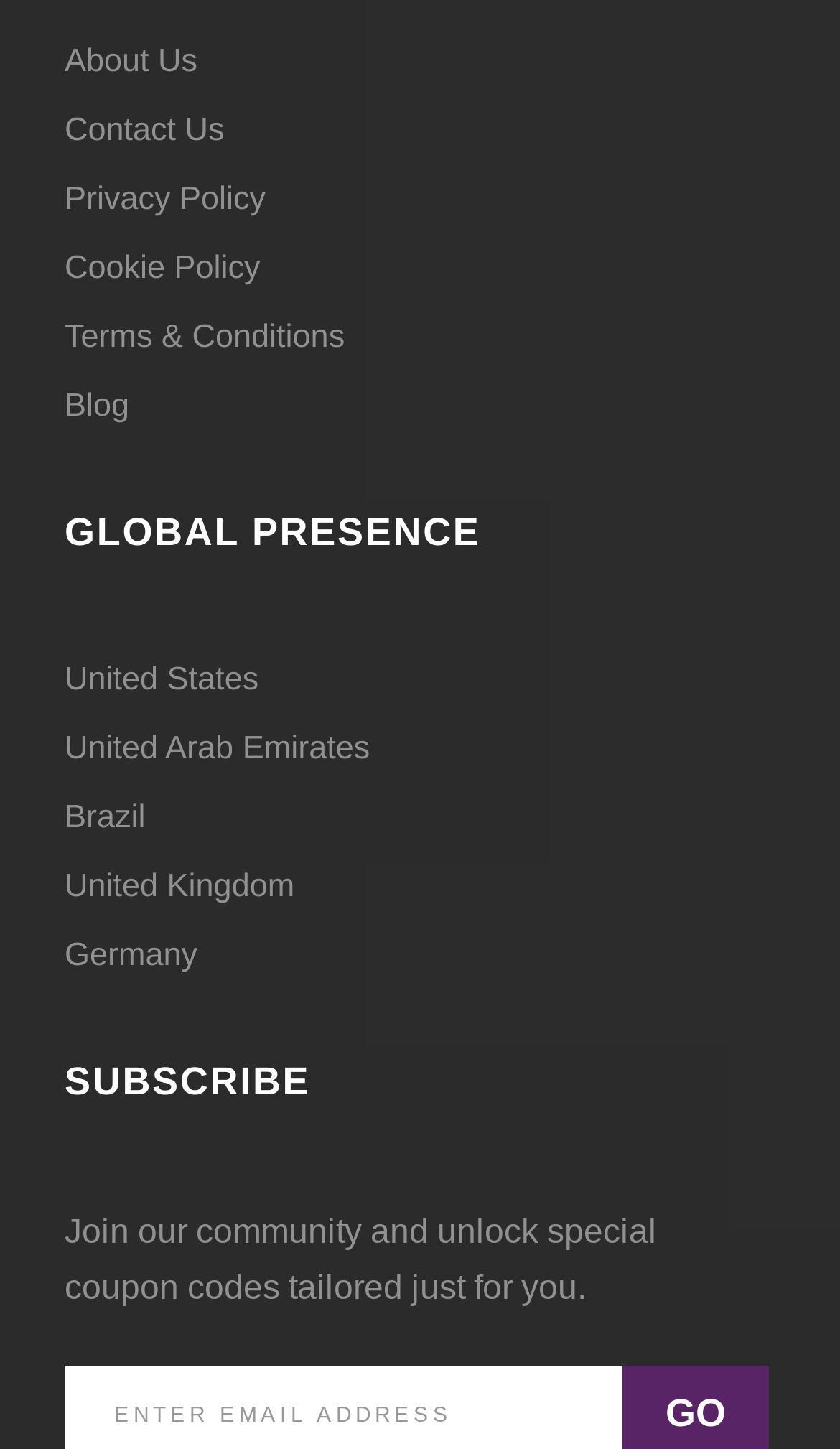Locate the bounding box coordinates of the clickable region to complete the following instruction: "Visit the United States page."

[0.077, 0.457, 0.308, 0.482]